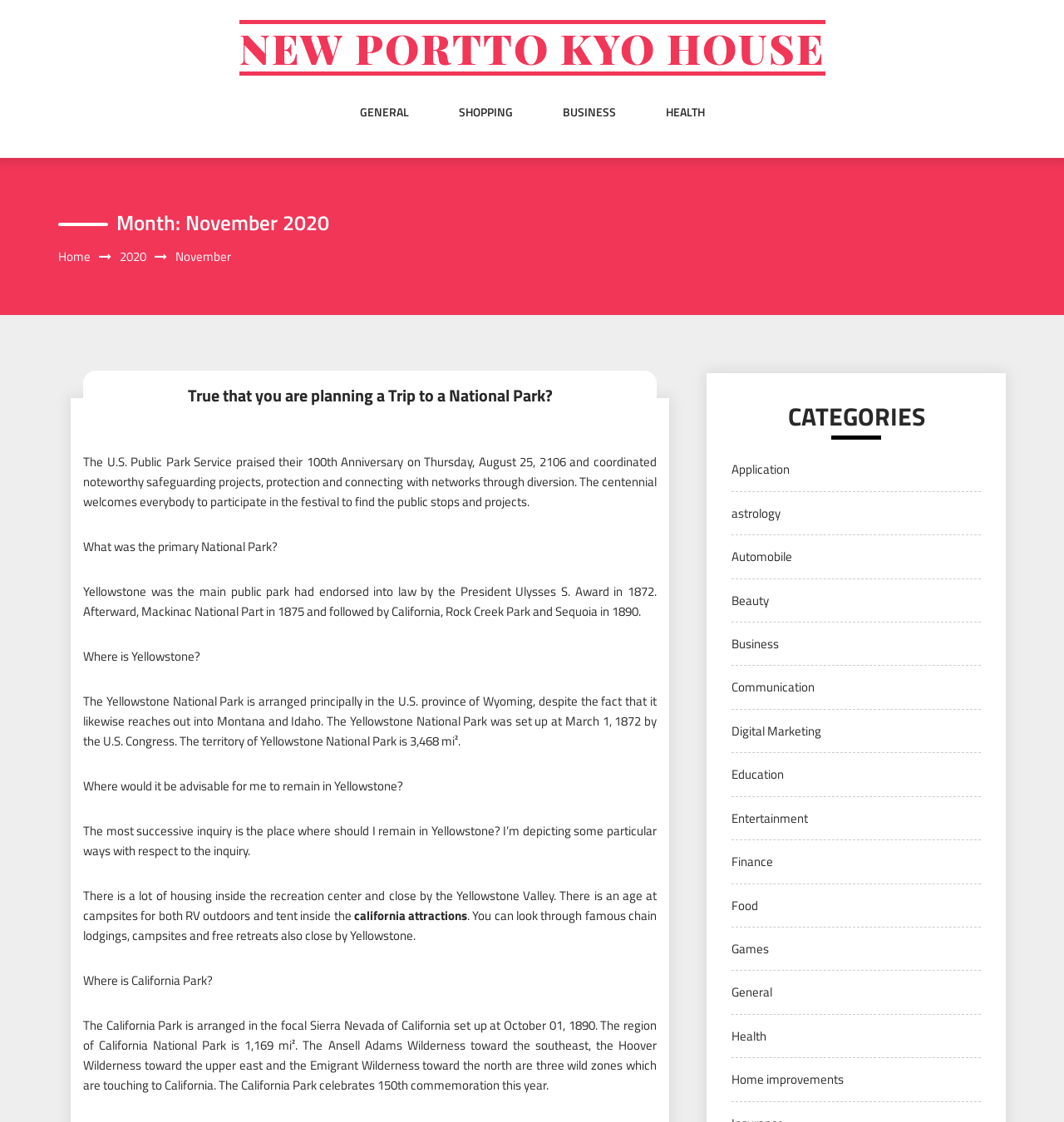Using the element description provided, determine the bounding box coordinates in the format (top-left x, top-left y, bottom-right x, bottom-right y). Ensure that all values are floating point numbers between 0 and 1. Element description: New Portto Kyo House

[0.225, 0.018, 0.775, 0.067]